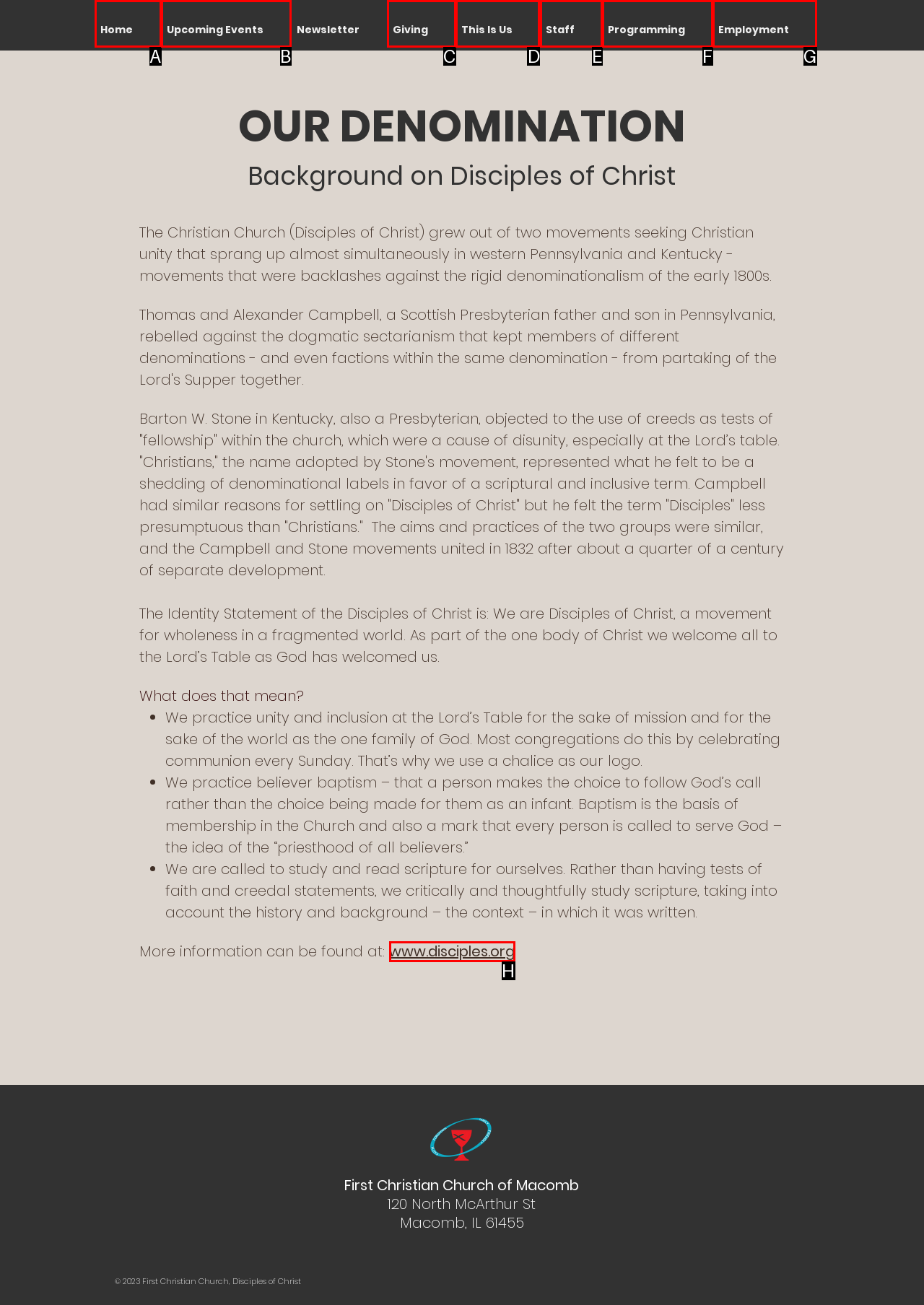Indicate the UI element to click to perform the task: Click on the 'This Is Us' link. Reply with the letter corresponding to the chosen element.

D